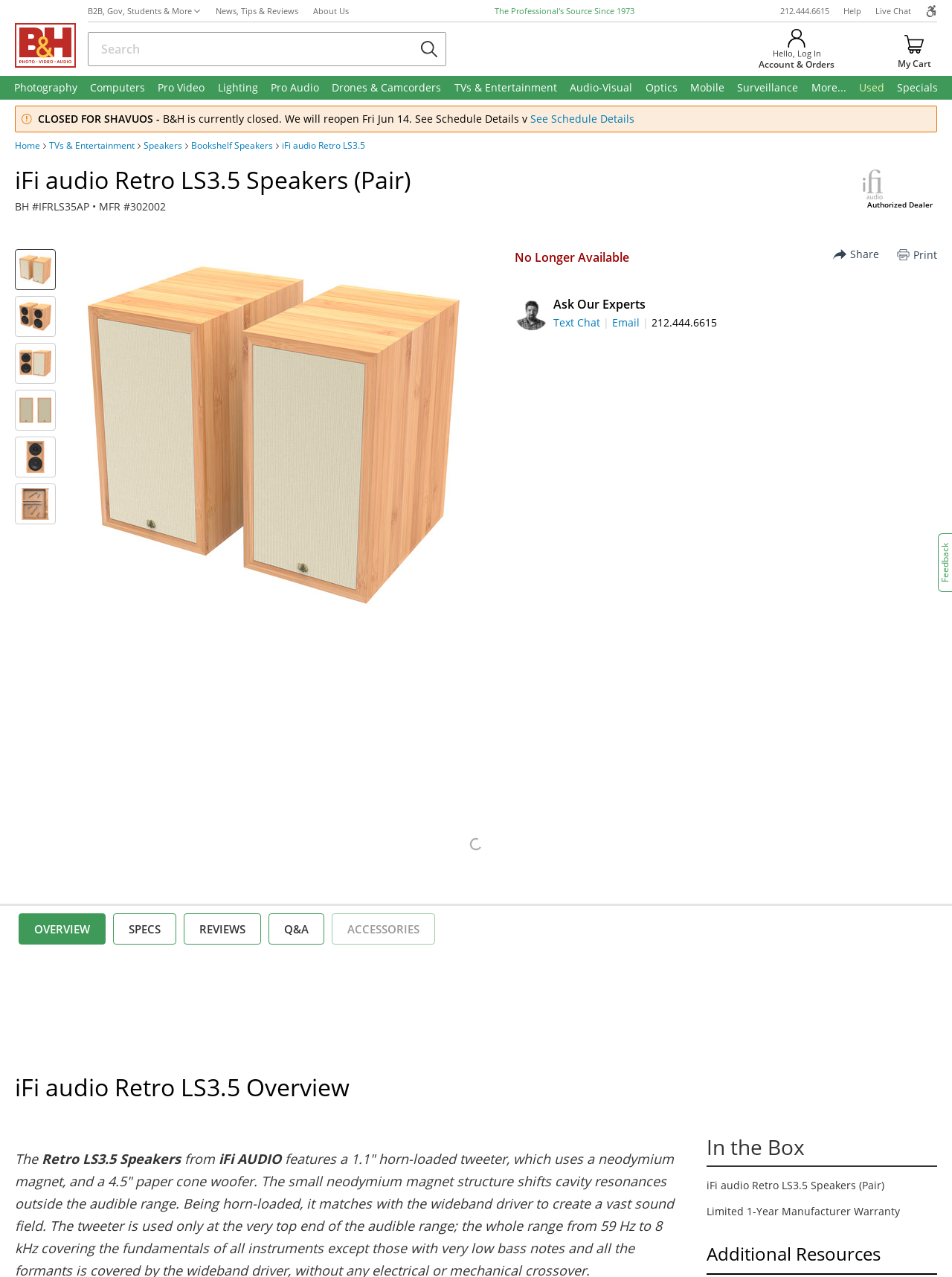What are the different sections of the product page?
Refer to the image and give a detailed response to the question.

I found the answer by looking at the link elements with the text 'OVERVIEW' and 'SPECS' which are located at the bottom of the webpage, indicating that they are different sections of the product page.